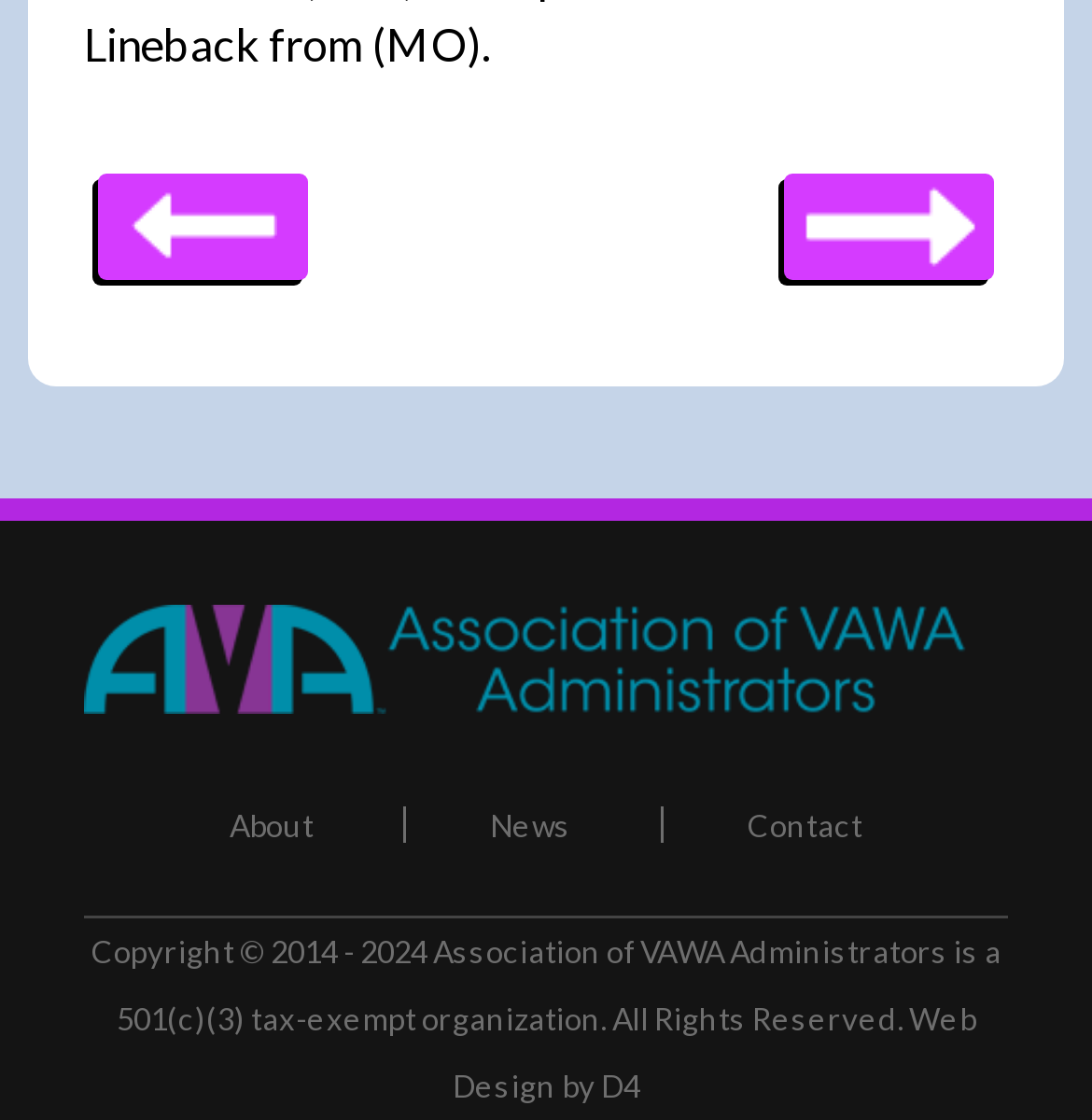Please determine the bounding box coordinates for the UI element described as: "AIDWA".

None